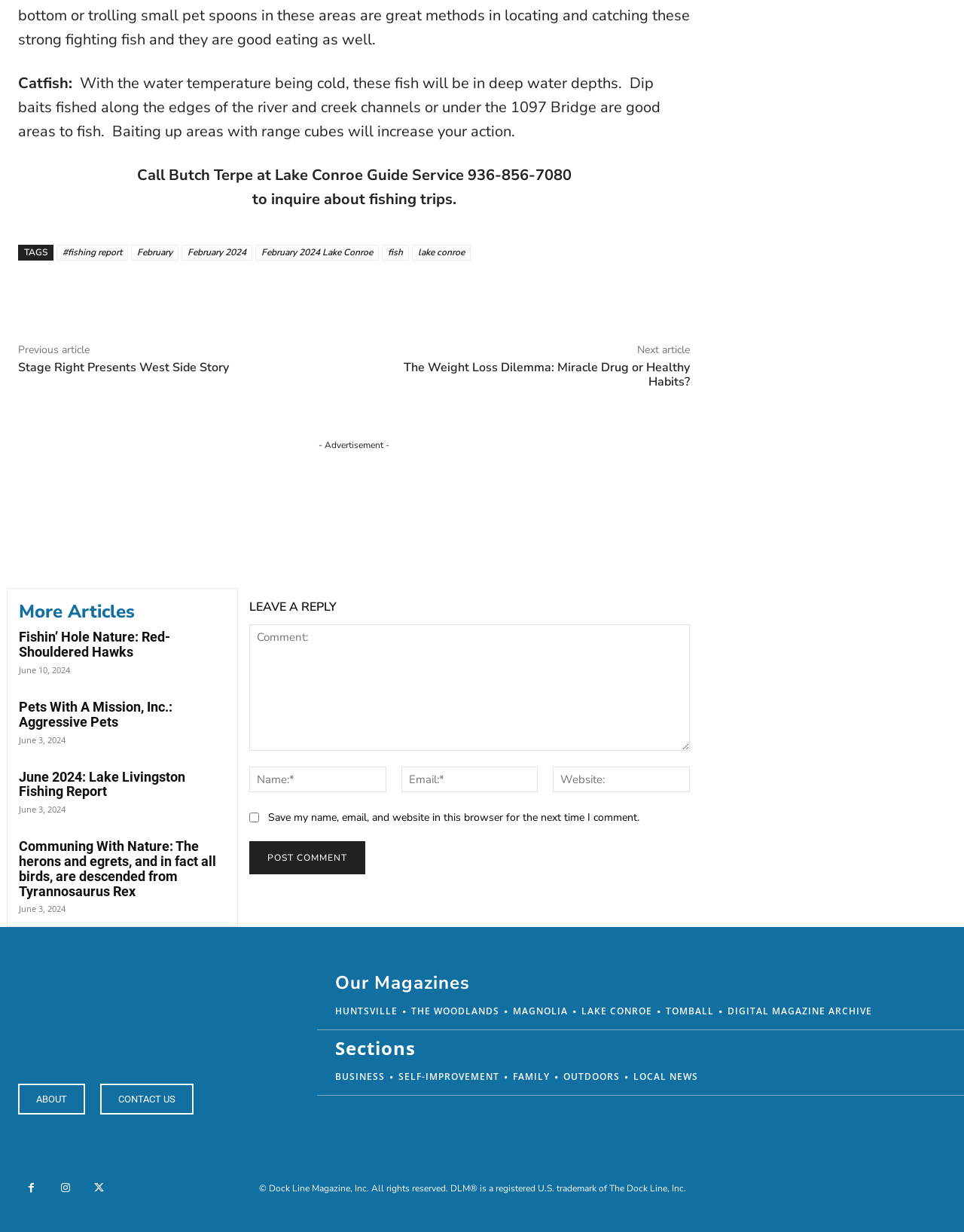Provide the bounding box coordinates of the HTML element this sentence describes: "Fishin’ Hole Nature: Red-Shouldered Hawks". The bounding box coordinates consist of four float numbers between 0 and 1, i.e., [left, top, right, bottom].

[0.02, 0.511, 0.177, 0.536]